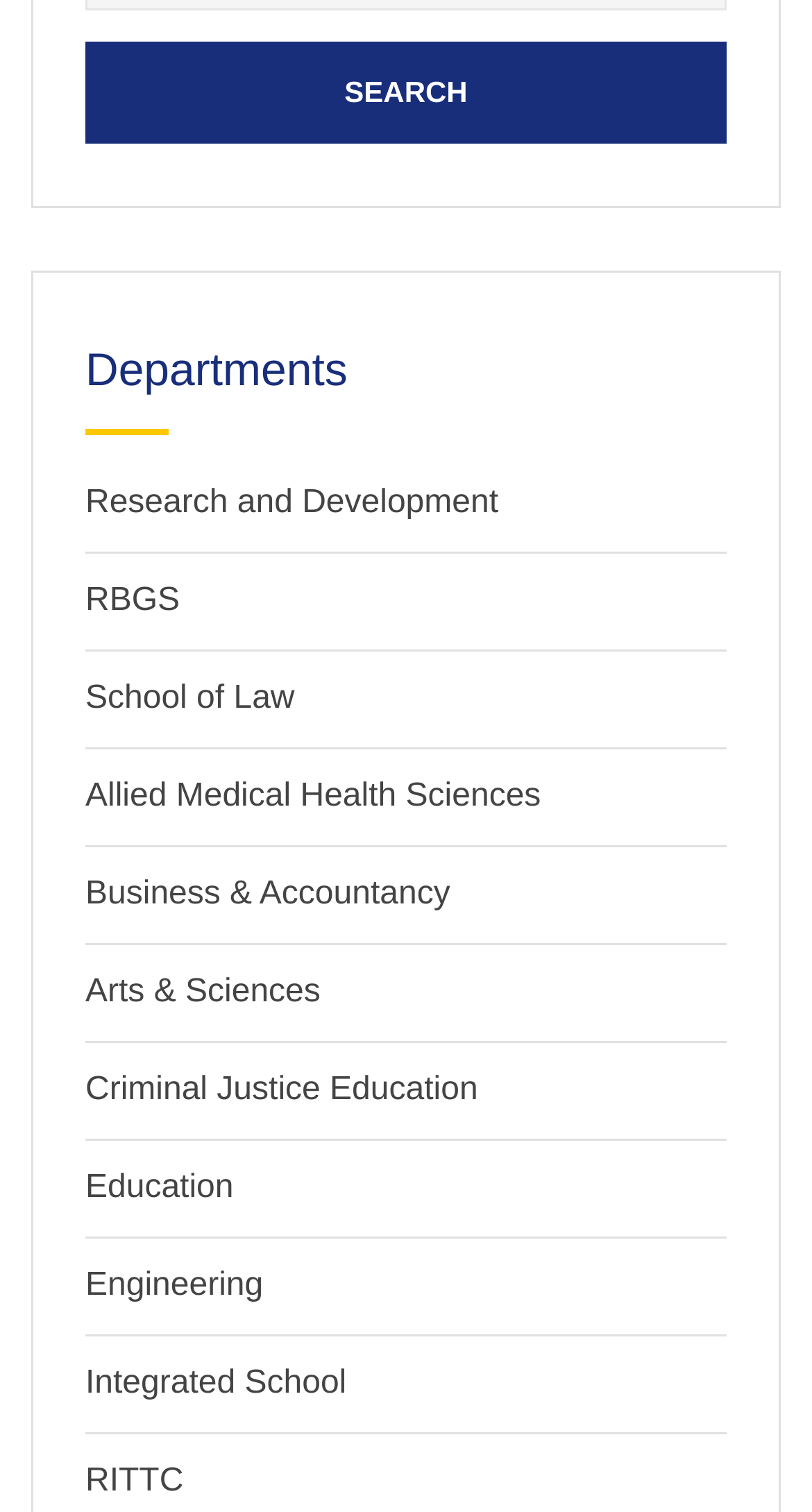Use a single word or phrase to respond to the question:
What is the first department listed?

Research and Development